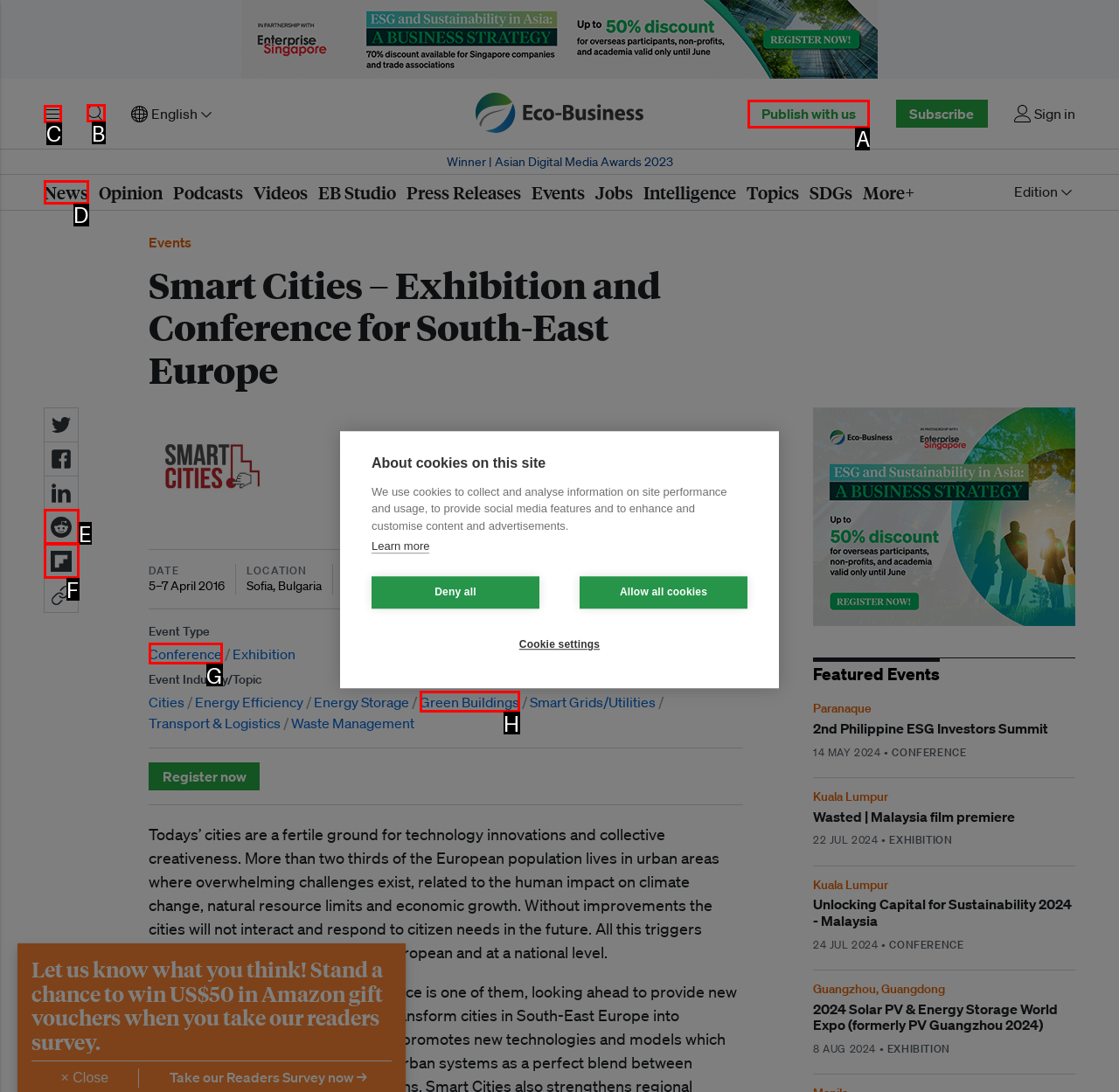Select the letter of the UI element that matches this task: Search for something
Provide the answer as the letter of the correct choice.

B